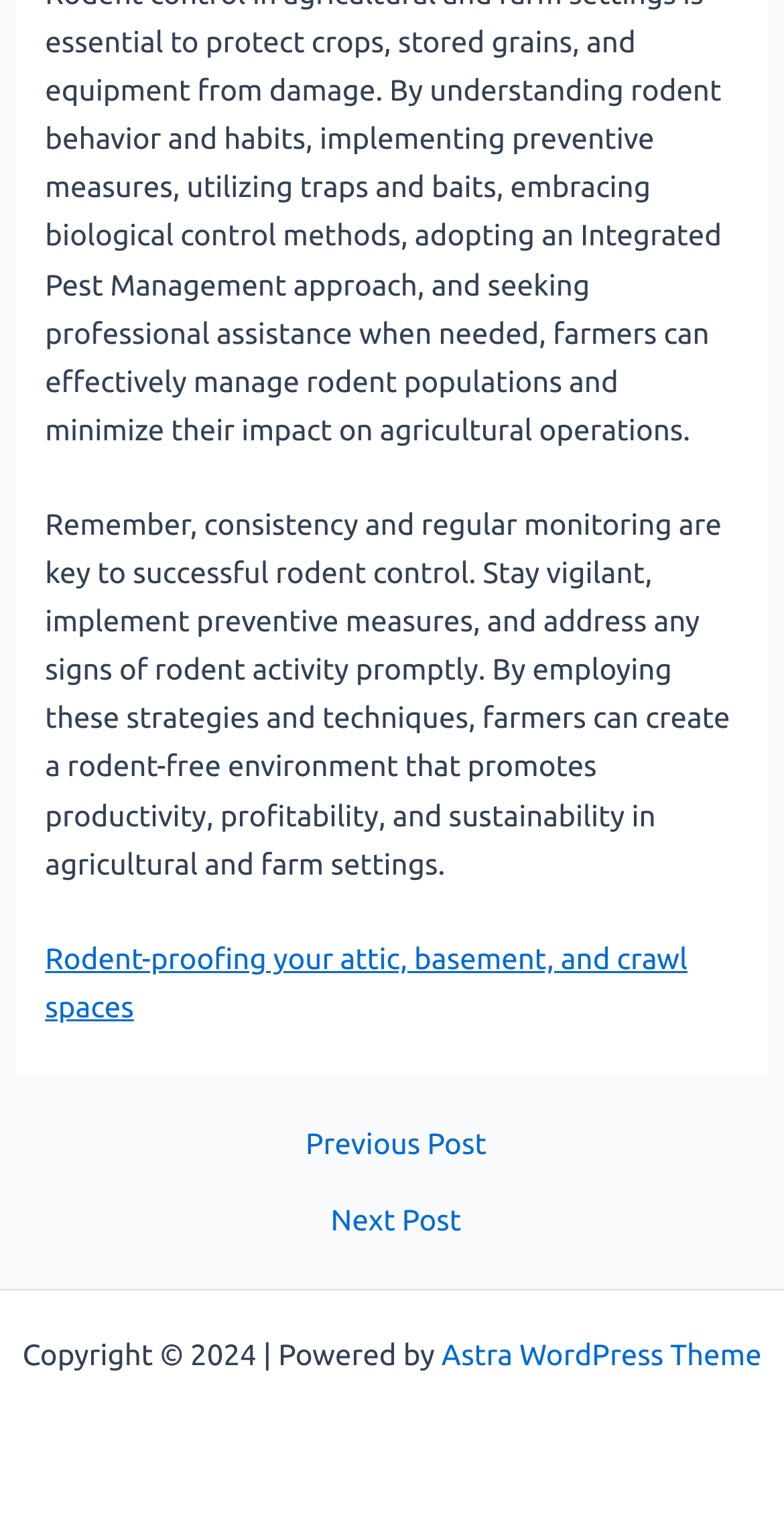Review the image closely and give a comprehensive answer to the question: What is the main topic of this webpage?

The main topic of this webpage is rodent control, as indicated by the static text at the top of the page, which provides tips and strategies for successful rodent control in agricultural and farm settings.